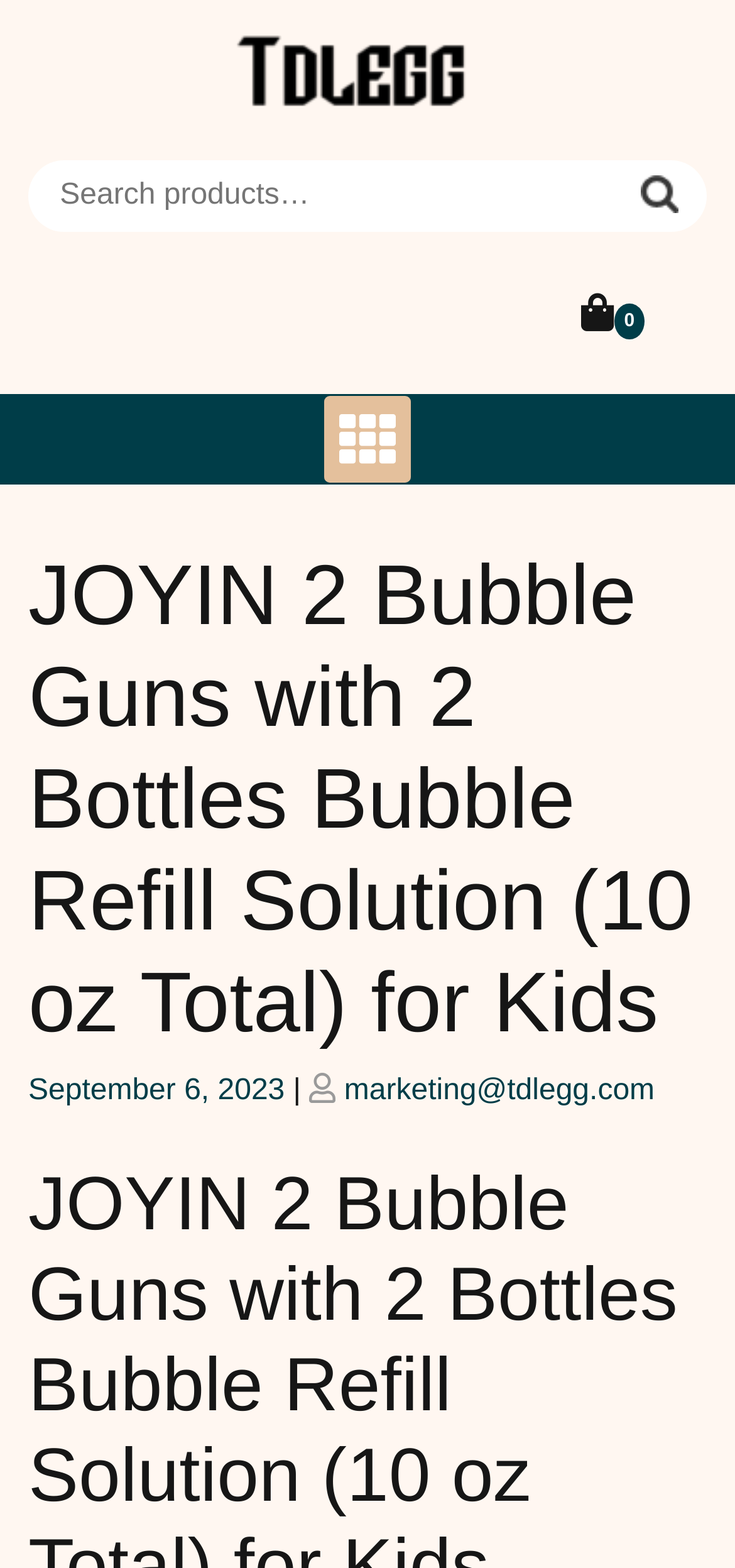Is there a search function?
Carefully examine the image and provide a detailed answer to the question.

I found the search function by looking at the search box element and the 'Search' button element which are located at the top of the page.